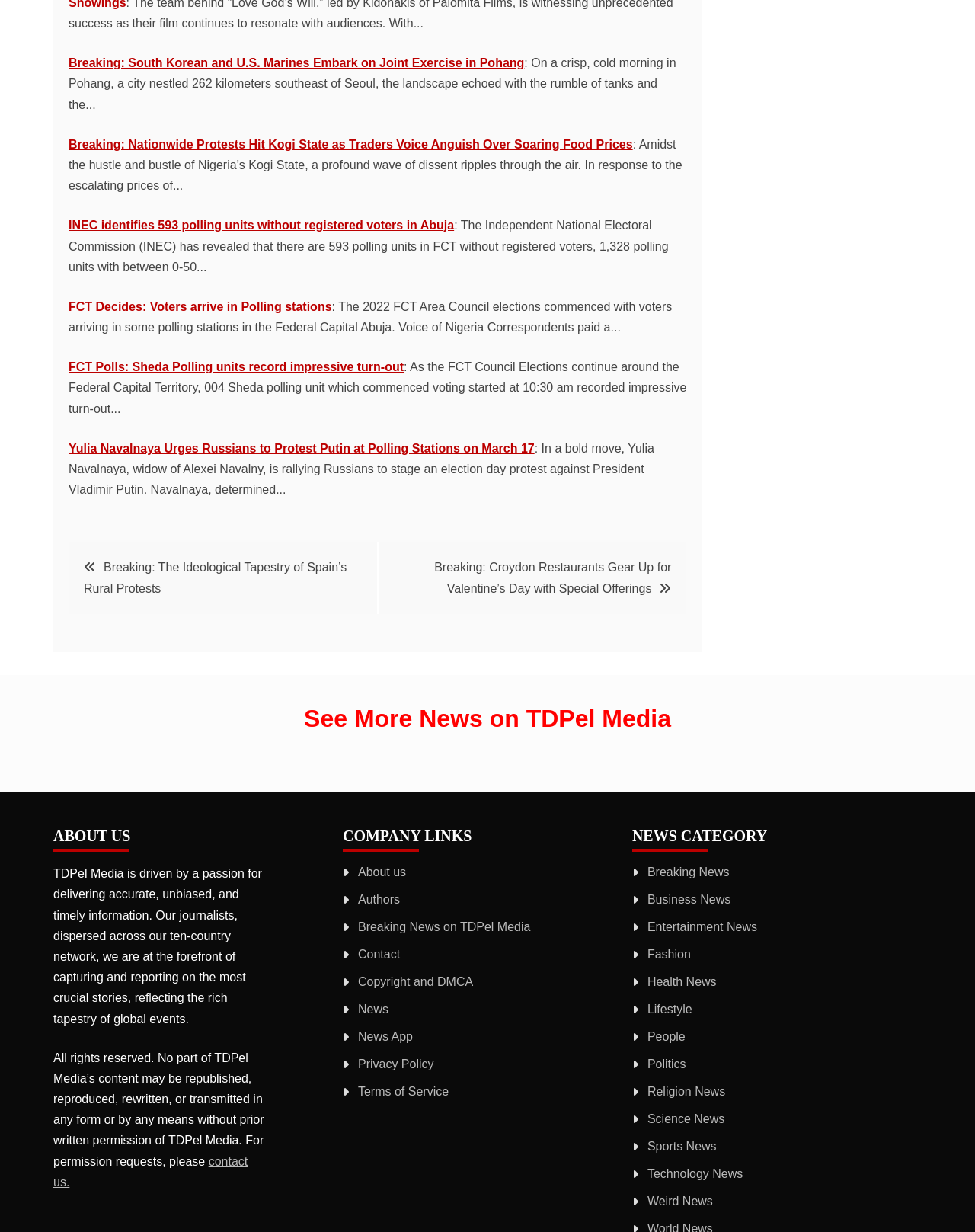How many news categories are available?
Please interpret the details in the image and answer the question thoroughly.

The news categories are listed under the 'NEWS CATEGORY' heading, and there are 12 links available, including 'Breaking News', 'Business News', 'Entertainment News', and so on.